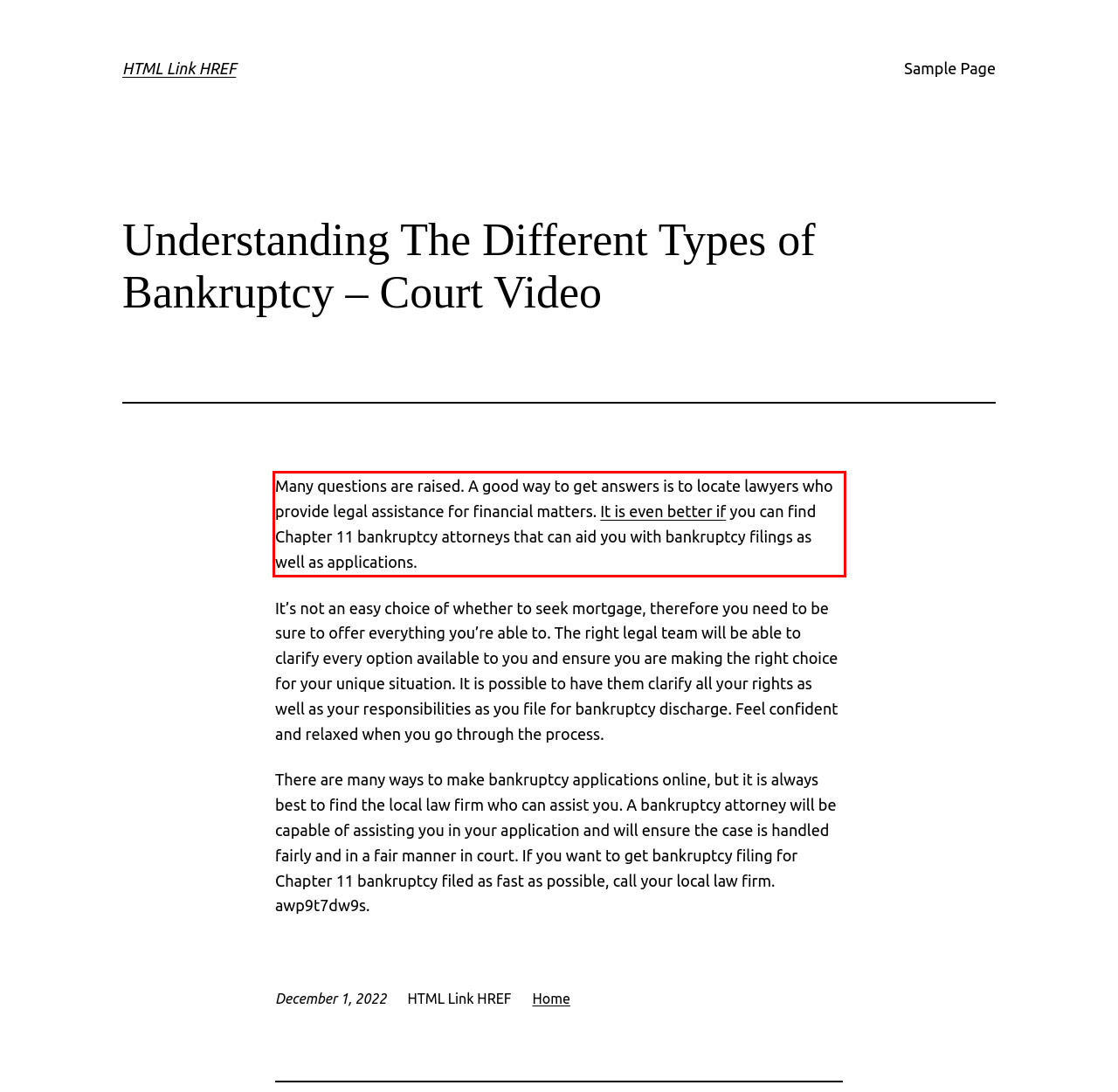You are presented with a webpage screenshot featuring a red bounding box. Perform OCR on the text inside the red bounding box and extract the content.

Many questions are raised. A good way to get answers is to locate lawyers who provide legal assistance for financial matters. It is even better if you can find Chapter 11 bankruptcy attorneys that can aid you with bankruptcy filings as well as applications.